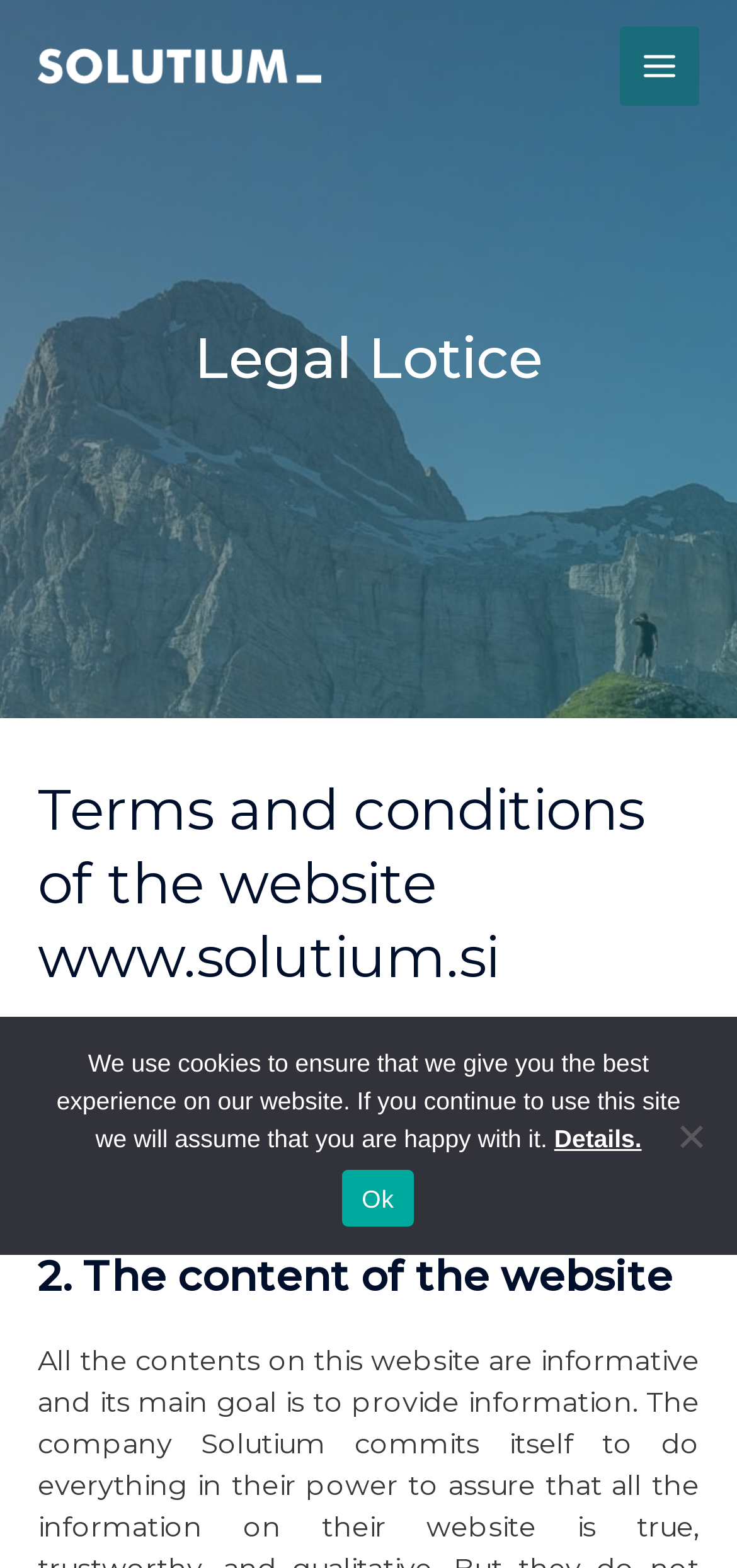Based on the description "Details.", find the bounding box of the specified UI element.

[0.752, 0.717, 0.871, 0.735]